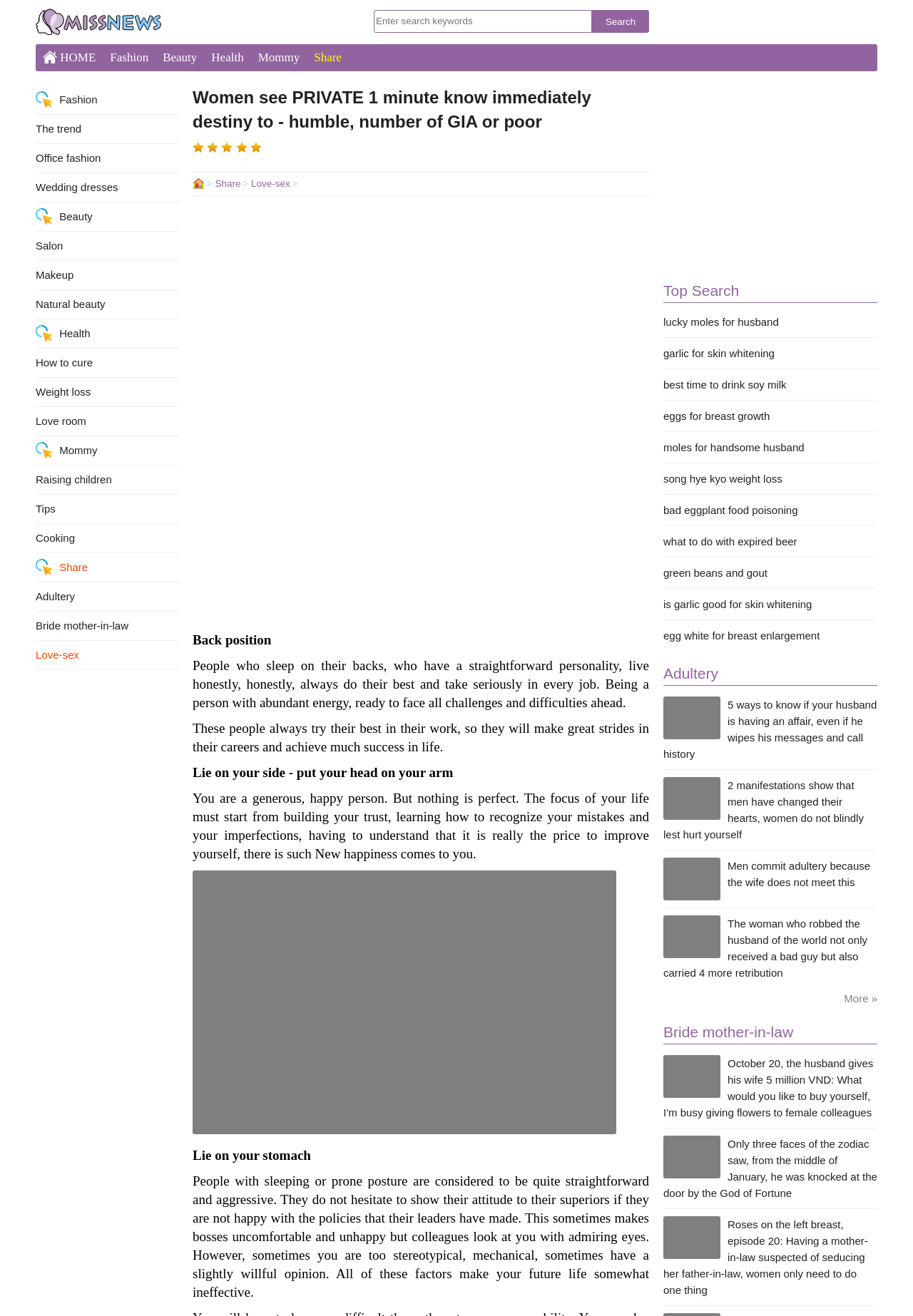Provide the bounding box coordinates in the format (top-left x, top-left y, bottom-right x, bottom-right y). All values are floating point numbers between 0 and 1. Determine the bounding box coordinate of the UI element described as: Fashion

[0.113, 0.038, 0.17, 0.049]